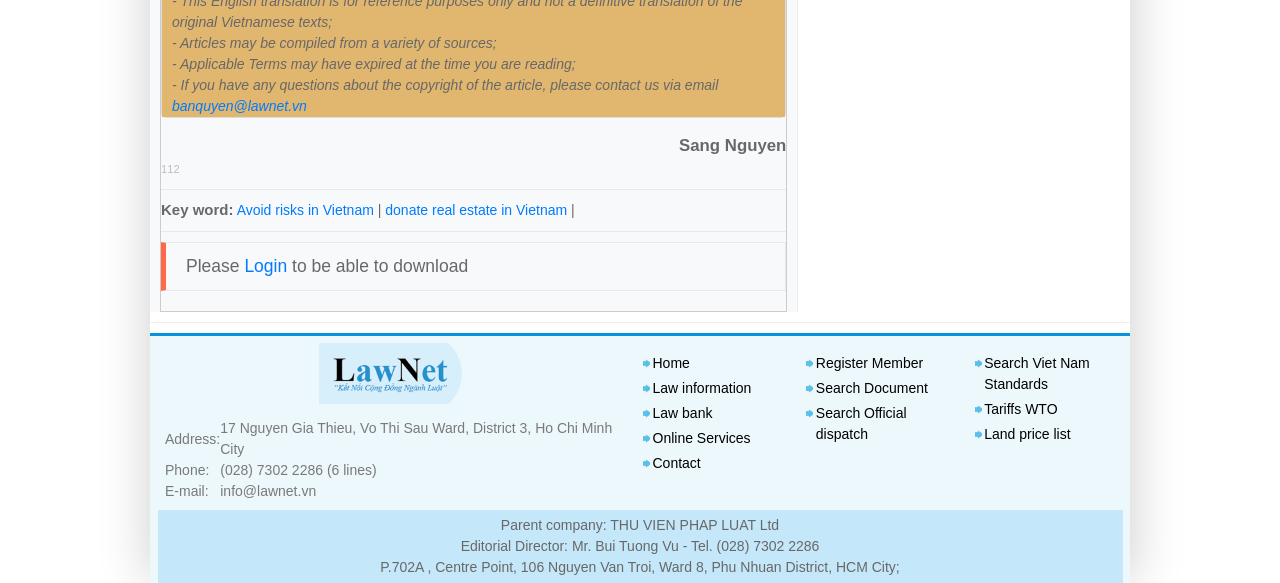Kindly determine the bounding box coordinates of the area that needs to be clicked to fulfill this instruction: "Contact via email".

[0.134, 0.168, 0.24, 0.196]